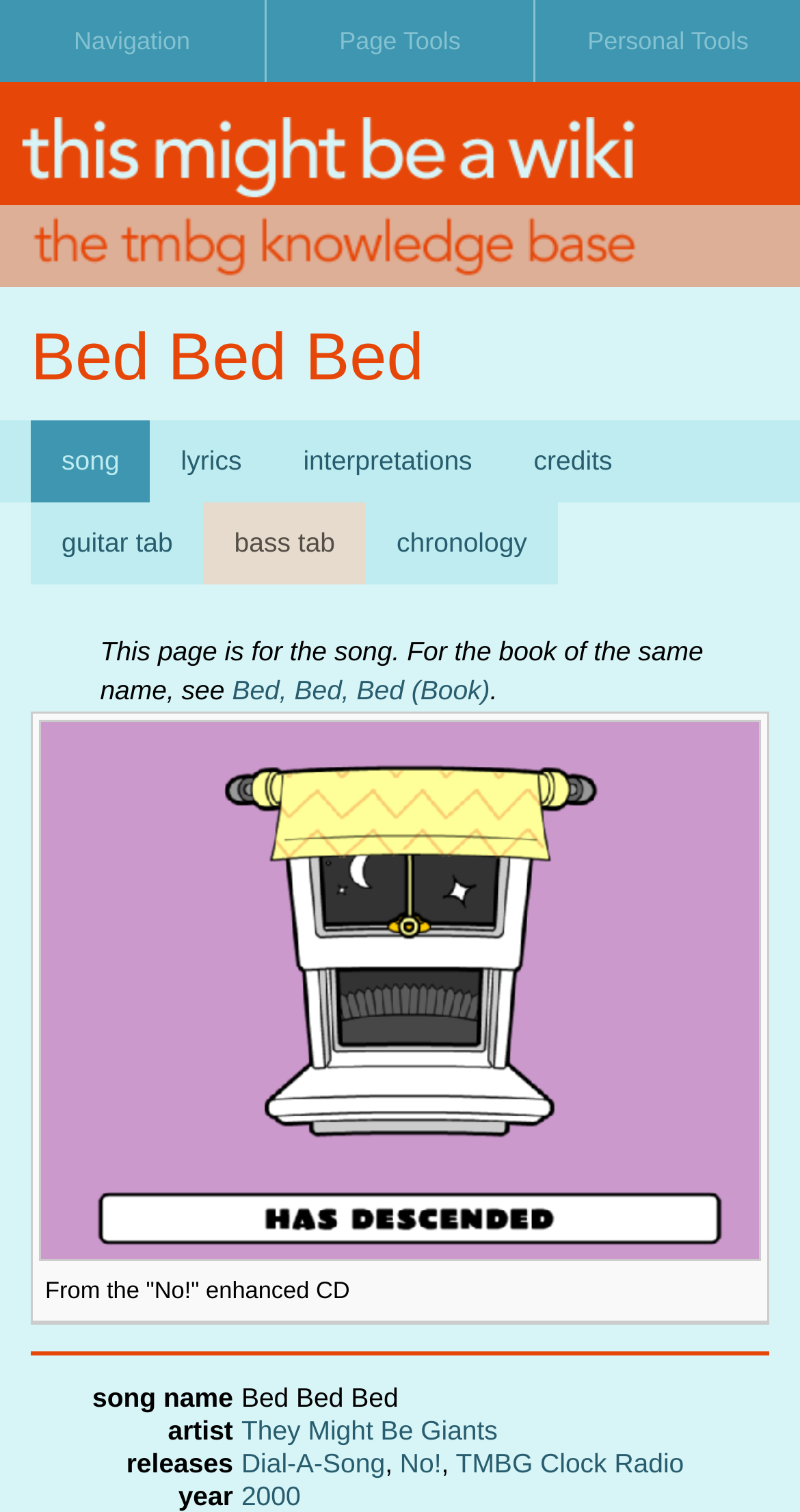Please find the bounding box for the following UI element description. Provide the coordinates in (top-left x, top-left y, bottom-right x, bottom-right y) format, with values between 0 and 1: Discography

[0.0, 0.348, 0.33, 0.382]